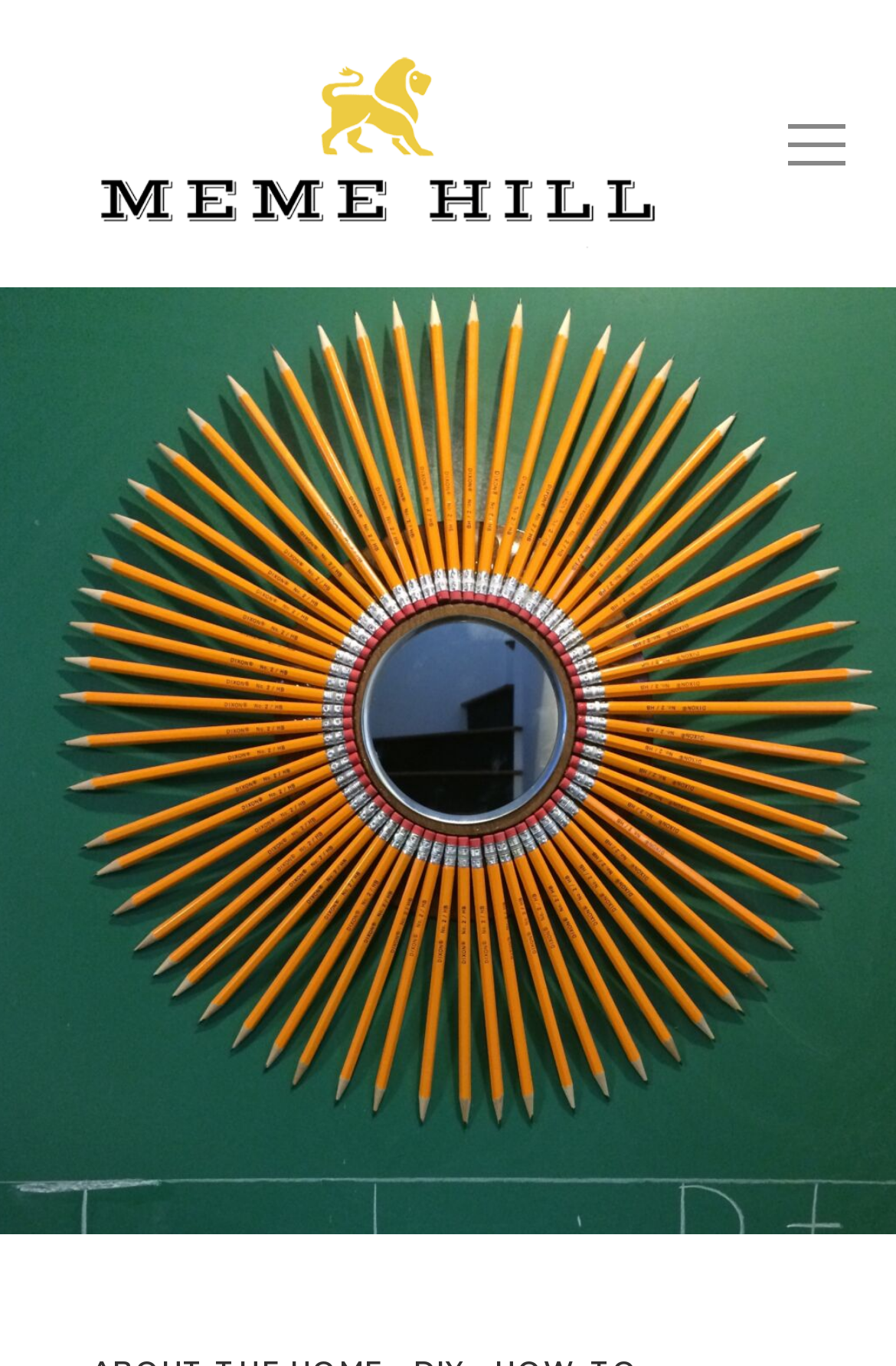Please locate the bounding box coordinates of the element's region that needs to be clicked to follow the instruction: "Learn about Staged to SELL". The bounding box coordinates should be provided as four float numbers between 0 and 1, i.e., [left, top, right, bottom].

[0.113, 0.05, 0.424, 0.086]